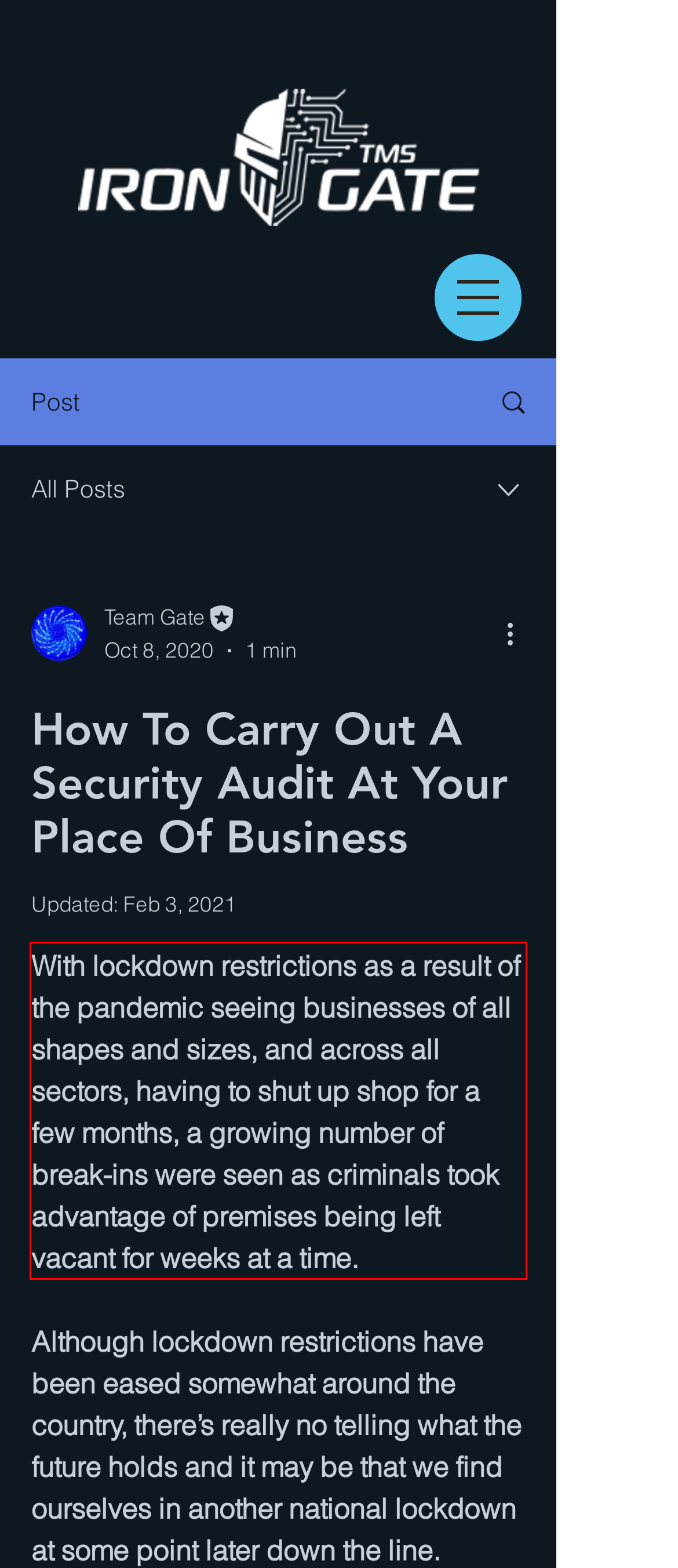Please identify and extract the text from the UI element that is surrounded by a red bounding box in the provided webpage screenshot.

With lockdown restrictions as a result of the pandemic seeing businesses of all shapes and sizes, and across all sectors, having to shut up shop for a few months, a growing number of break-ins were seen as criminals took advantage of premises being left vacant for weeks at a time.